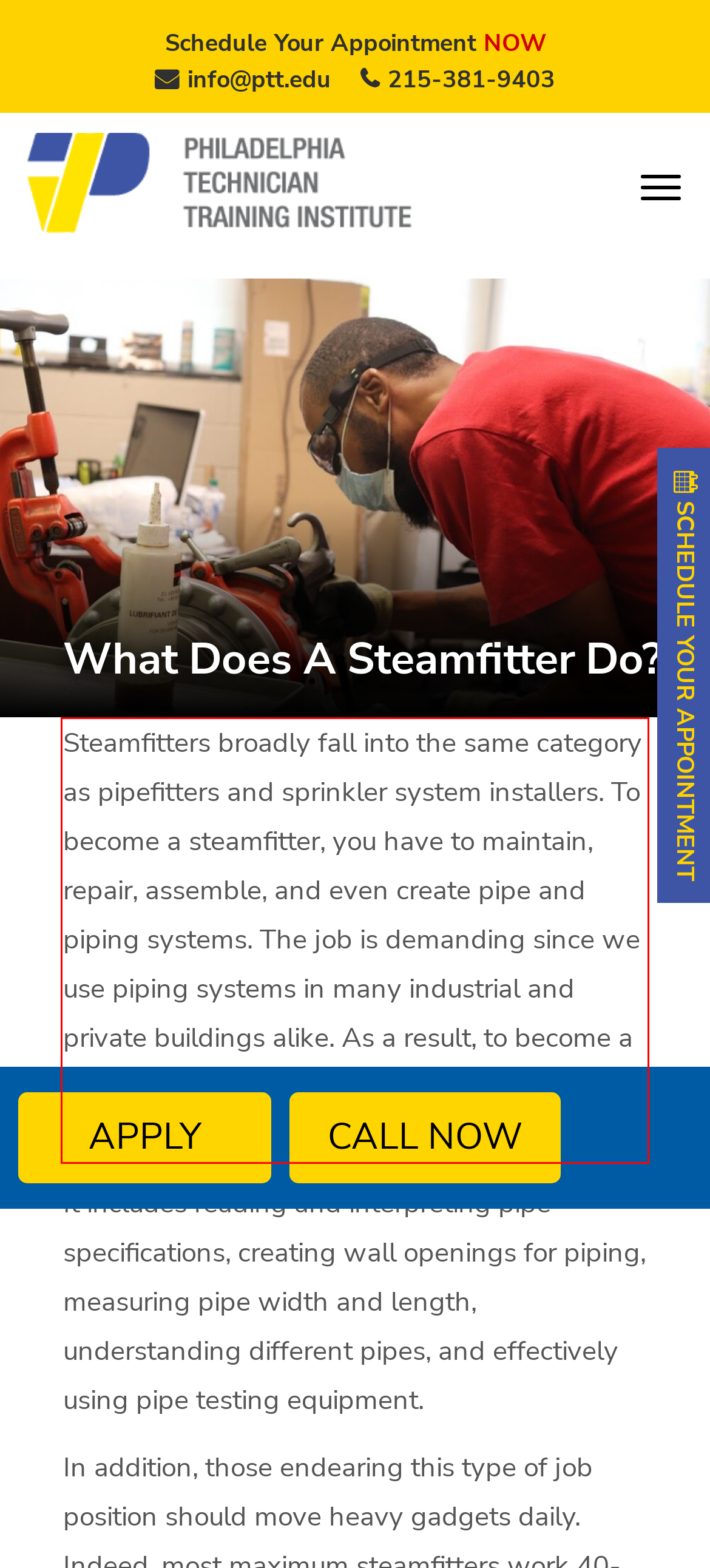Examine the webpage screenshot and use OCR to recognize and output the text within the red bounding box.

Steamfitters broadly fall into the same category as pipefitters and sprinkler system installers. To become a steamfitter, you have to maintain, repair, assemble, and even create pipe and piping systems. The job is demanding since we use piping systems in many industrial and private buildings alike. As a result, to become a steamfitter, you must perform many tasks to secure a steady job.